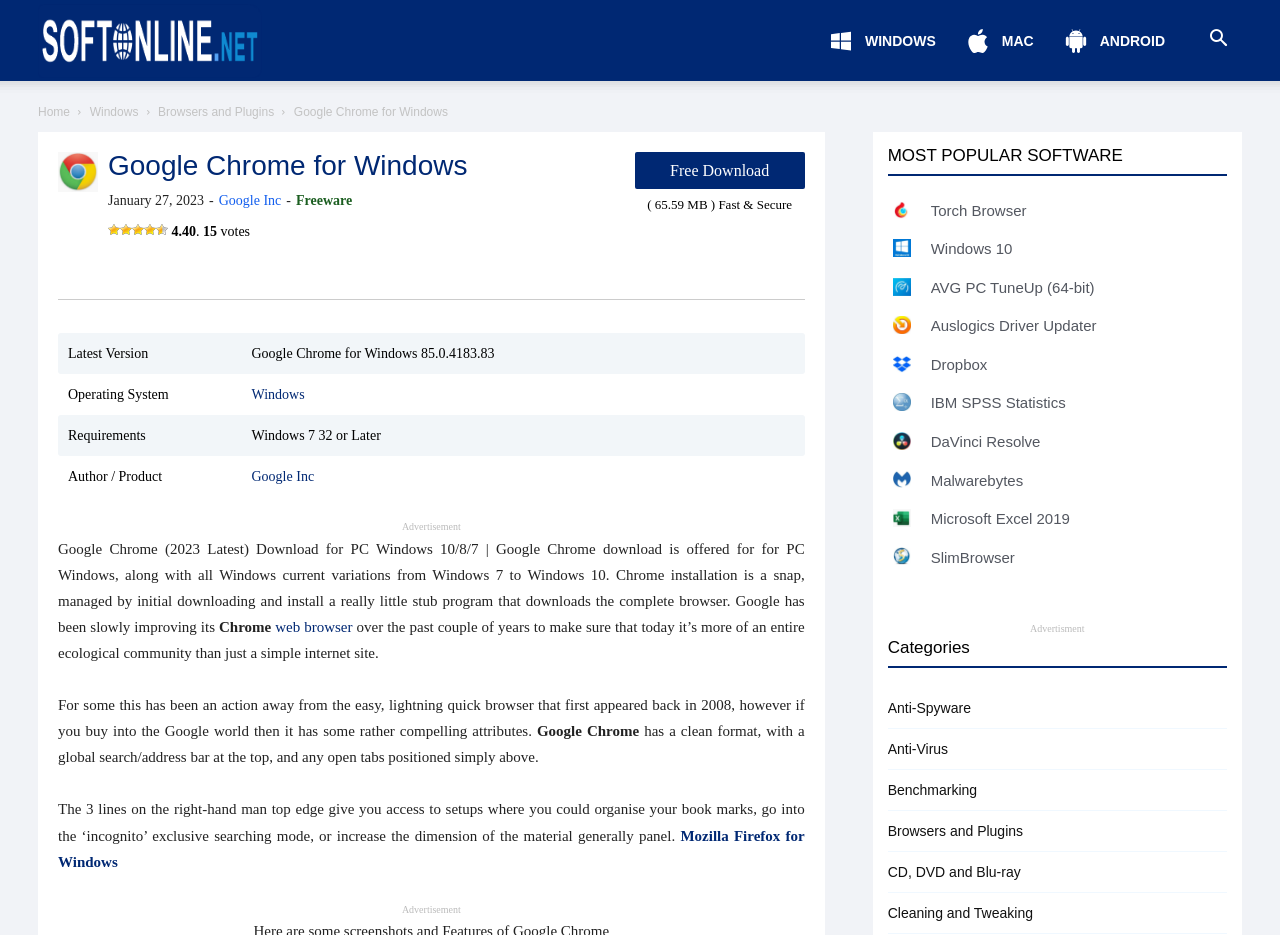Please respond in a single word or phrase: 
What is the operating system required for Google Chrome?

Windows 7 32 or Later